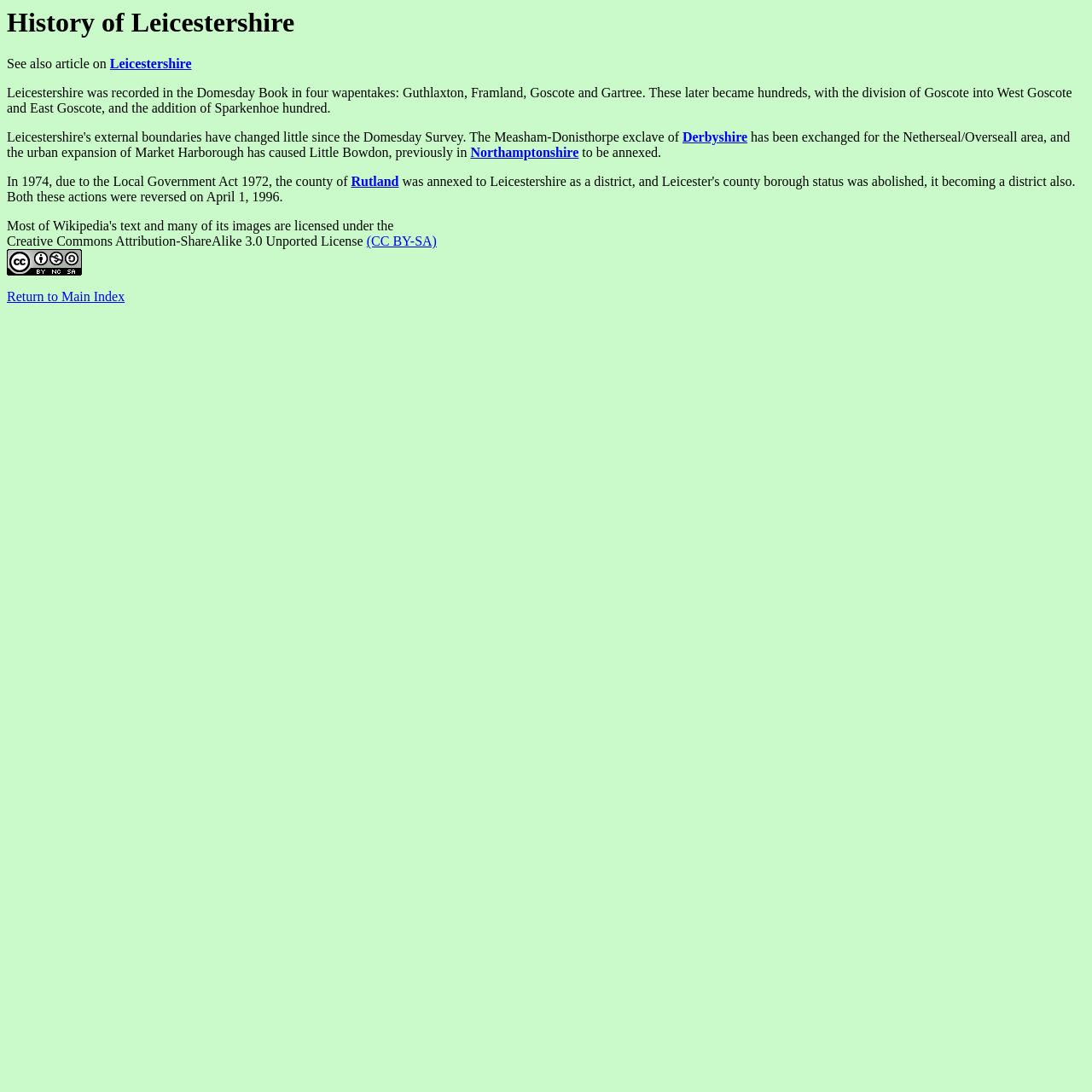Determine the bounding box coordinates of the region I should click to achieve the following instruction: "Click on Leicestershire". Ensure the bounding box coordinates are four float numbers between 0 and 1, i.e., [left, top, right, bottom].

[0.101, 0.052, 0.175, 0.065]